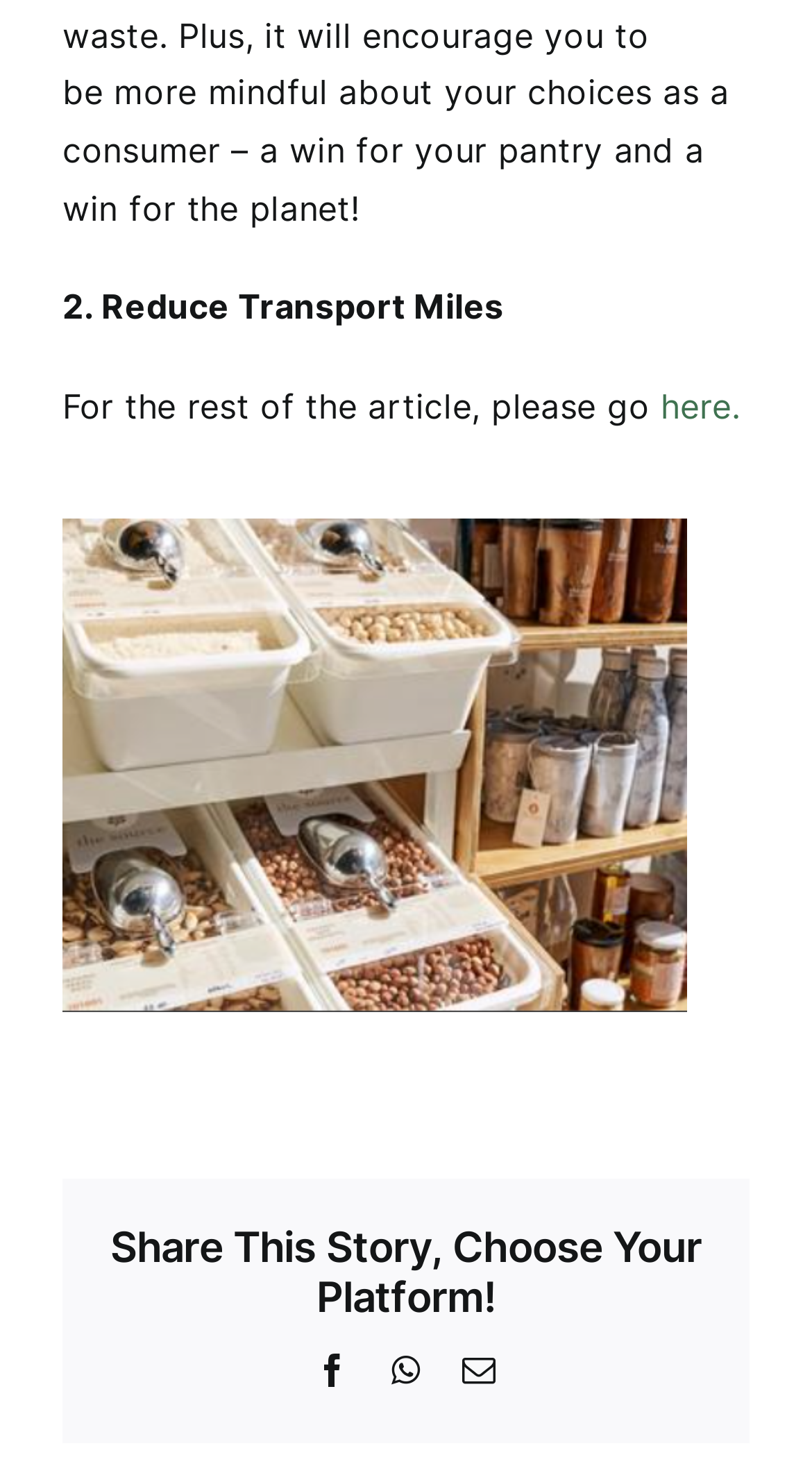What is the text of the second link on the webpage?
Your answer should be a single word or phrase derived from the screenshot.

bulkfoods